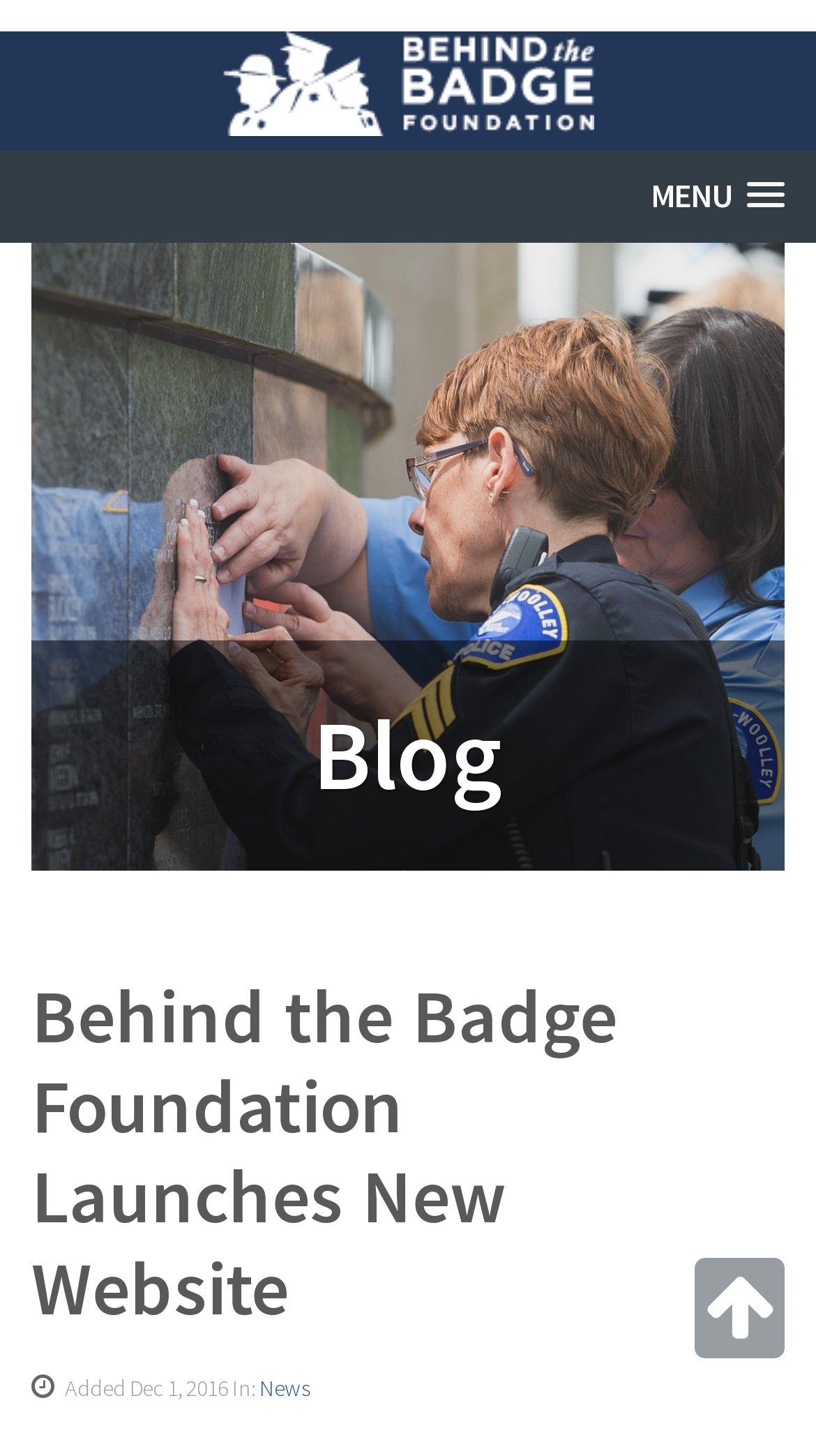What is the category of the latest news?
Please give a well-detailed answer to the question.

The category of the latest news is 'News', as indicated by the link next to the date of the latest news.